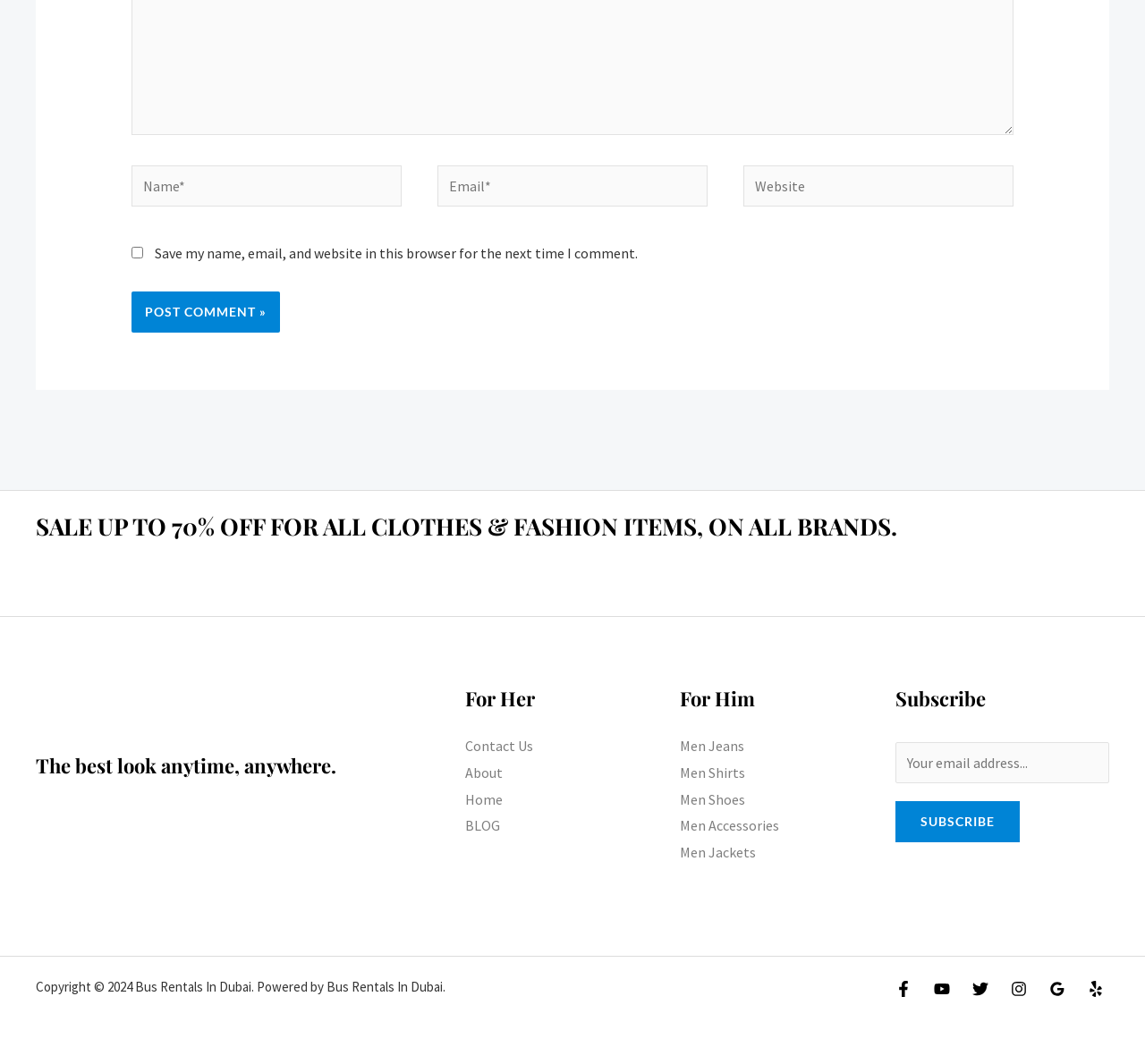How many footer widgets are there?
Using the image, provide a concise answer in one word or a short phrase.

4